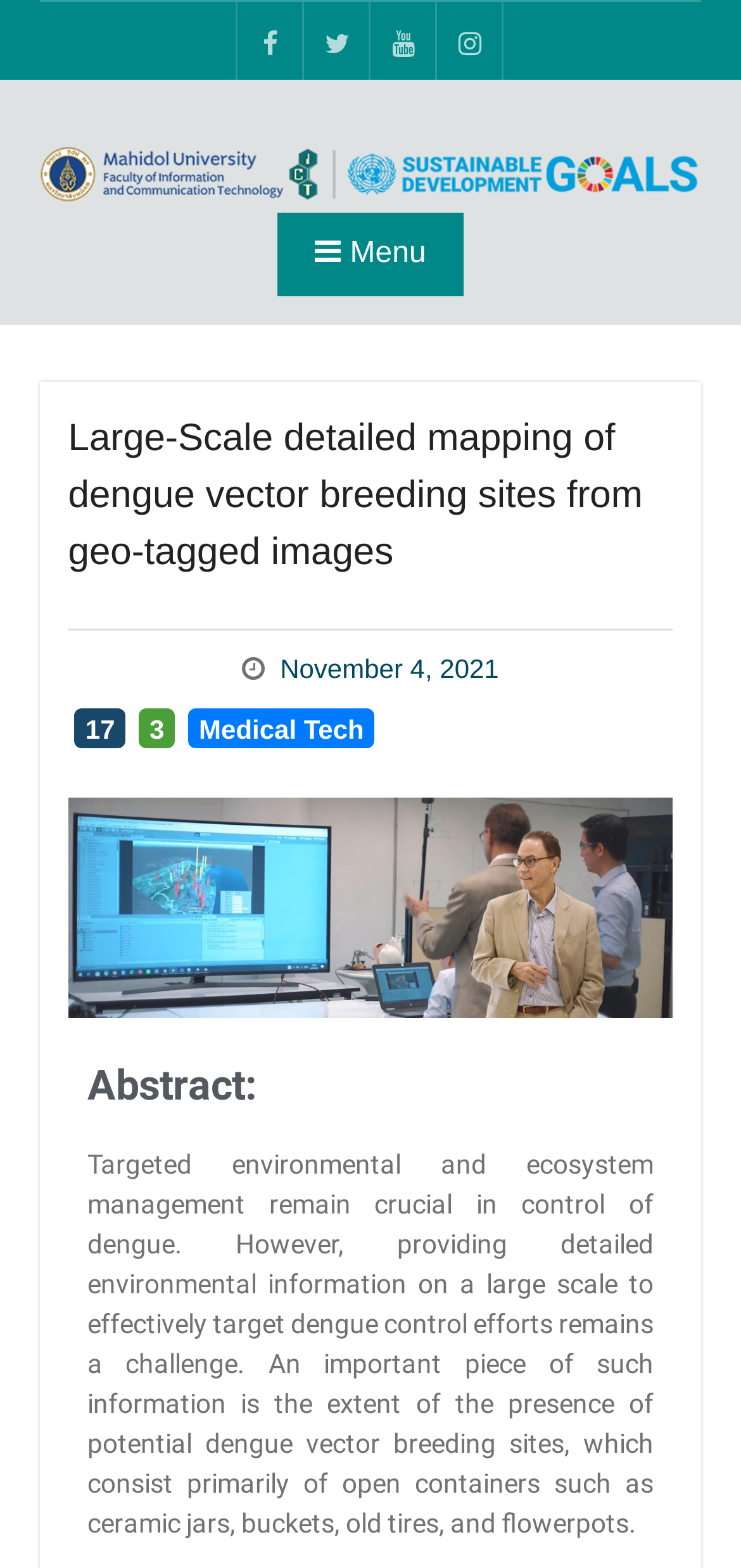Please identify the bounding box coordinates of the clickable area that will fulfill the following instruction: "Open Facebook page". The coordinates should be in the format of four float numbers between 0 and 1, i.e., [left, top, right, bottom].

[0.34, 0.011, 0.391, 0.041]